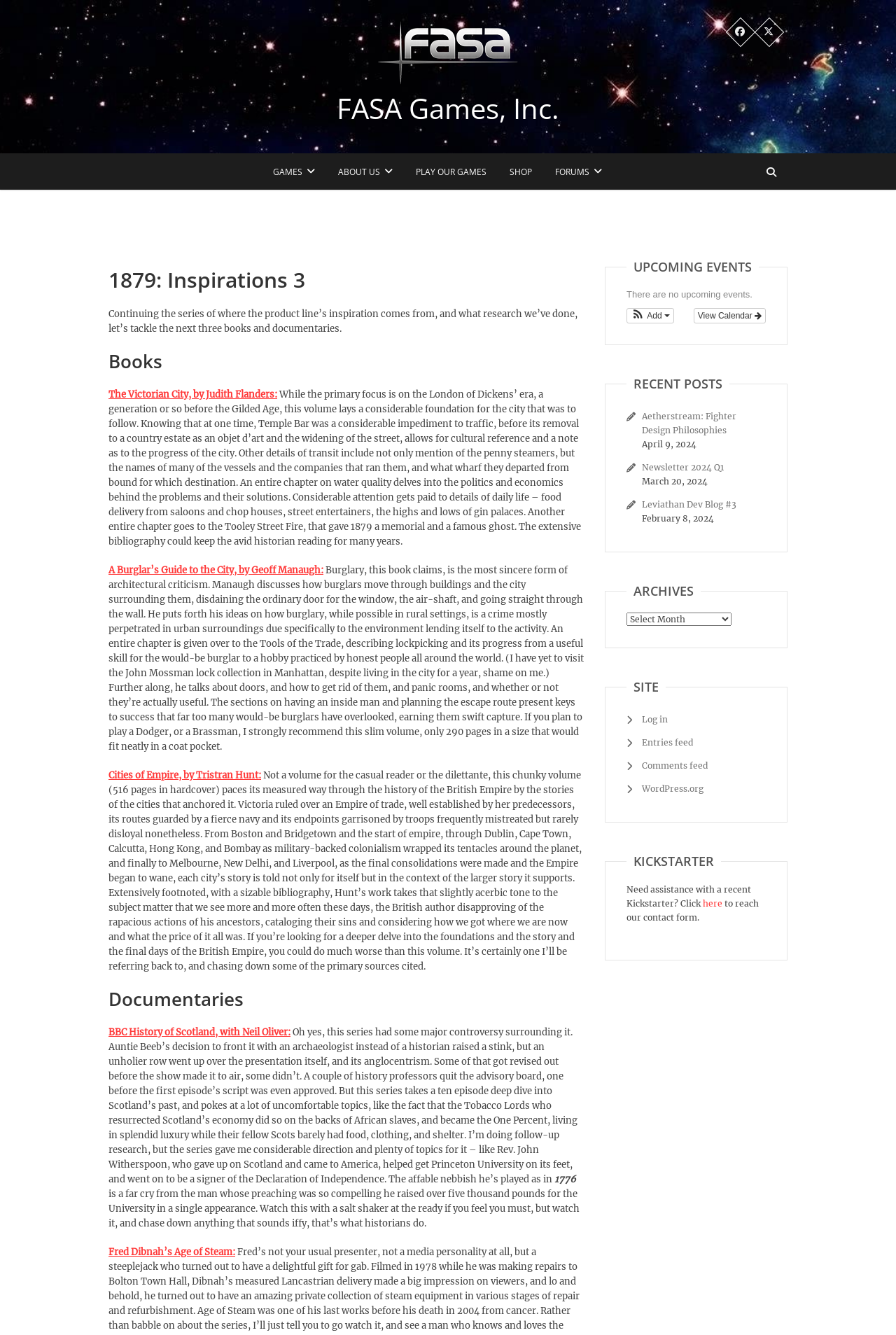What is the title of the last blog post mentioned?
Please provide a detailed answer to the question.

I found the answer by looking at the link element with the text 'Leviathan Dev Blog #3' which is located in the 'RECENT POSTS' section, indicating that it is the title of the last blog post mentioned.